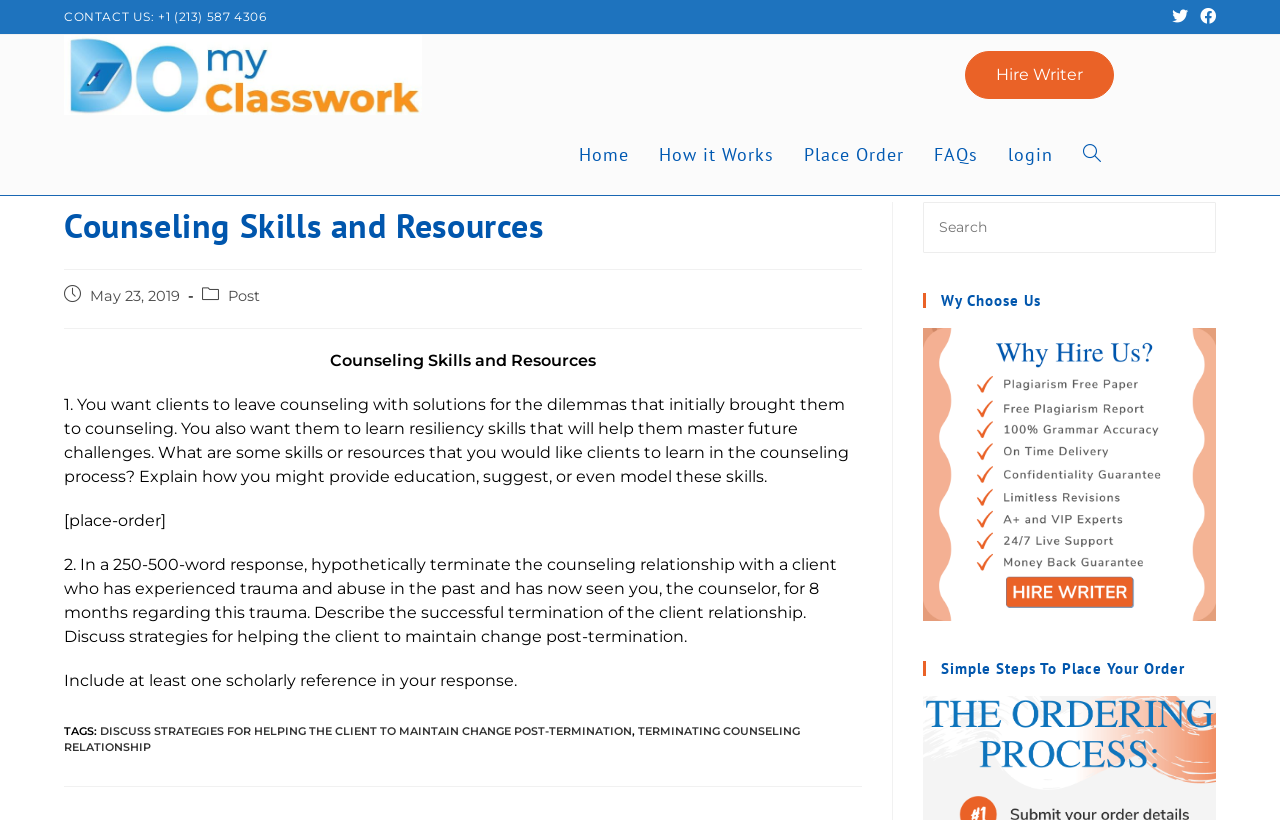Please identify the coordinates of the bounding box for the clickable region that will accomplish this instruction: "Click on the '☀️' button".

None